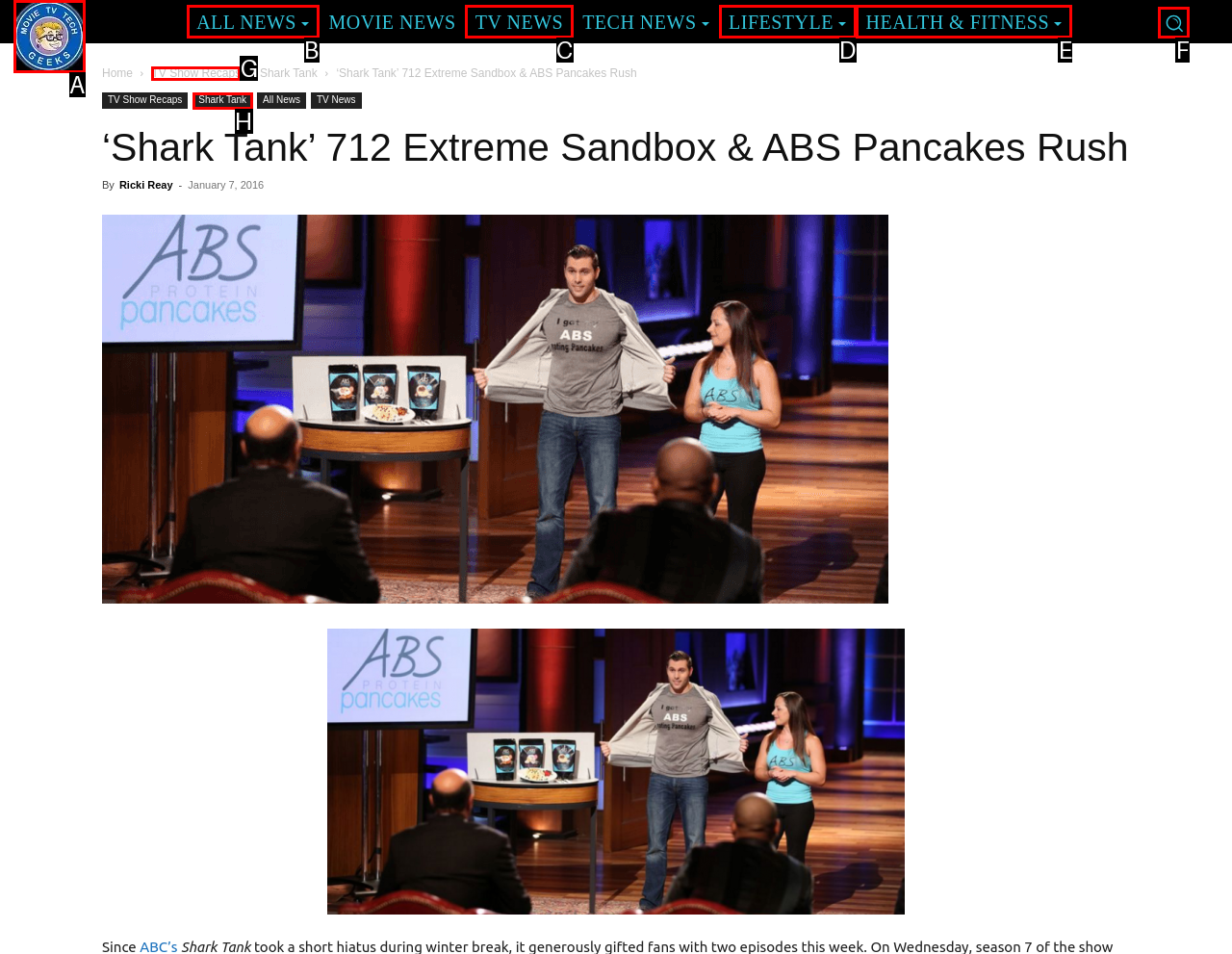Determine which HTML element to click for this task: Go to 'TV Show Recaps' Provide the letter of the selected choice.

G